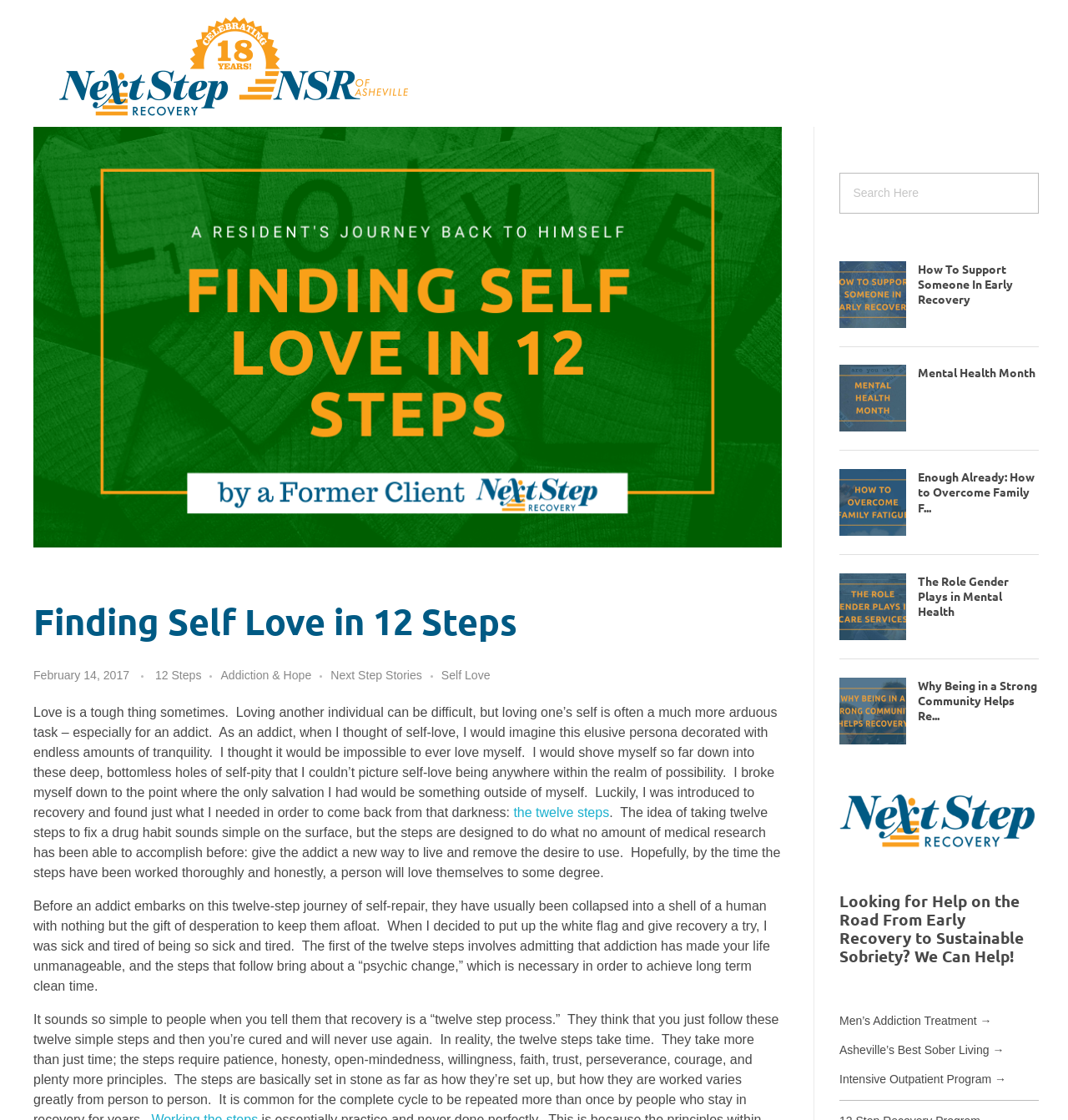Show the bounding box coordinates of the element that should be clicked to complete the task: "Explore the 'Men’s Addiction Treatment' option".

[0.786, 0.906, 0.929, 0.918]